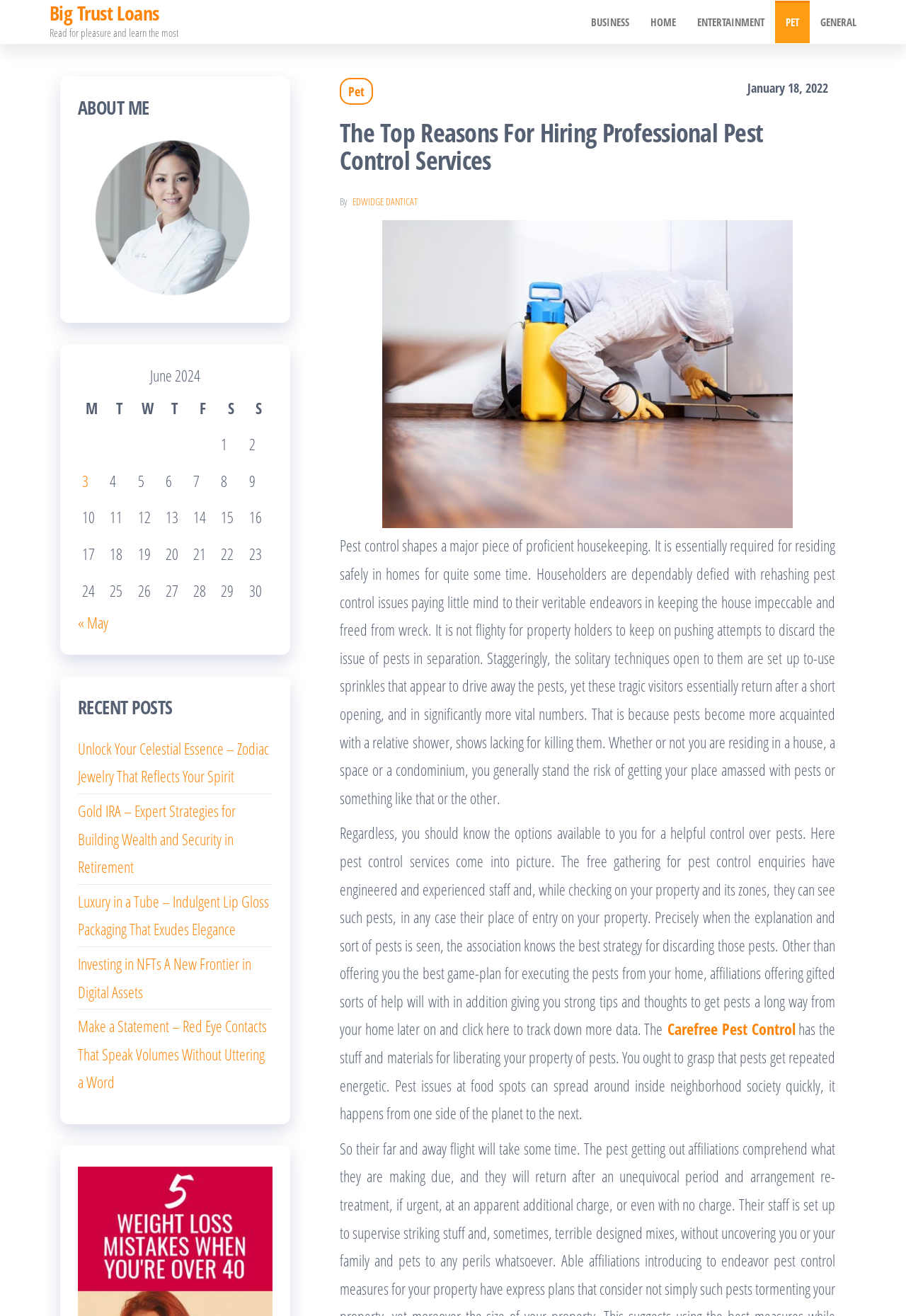What is the topic of the article?
Answer with a single word or phrase, using the screenshot for reference.

Pest control